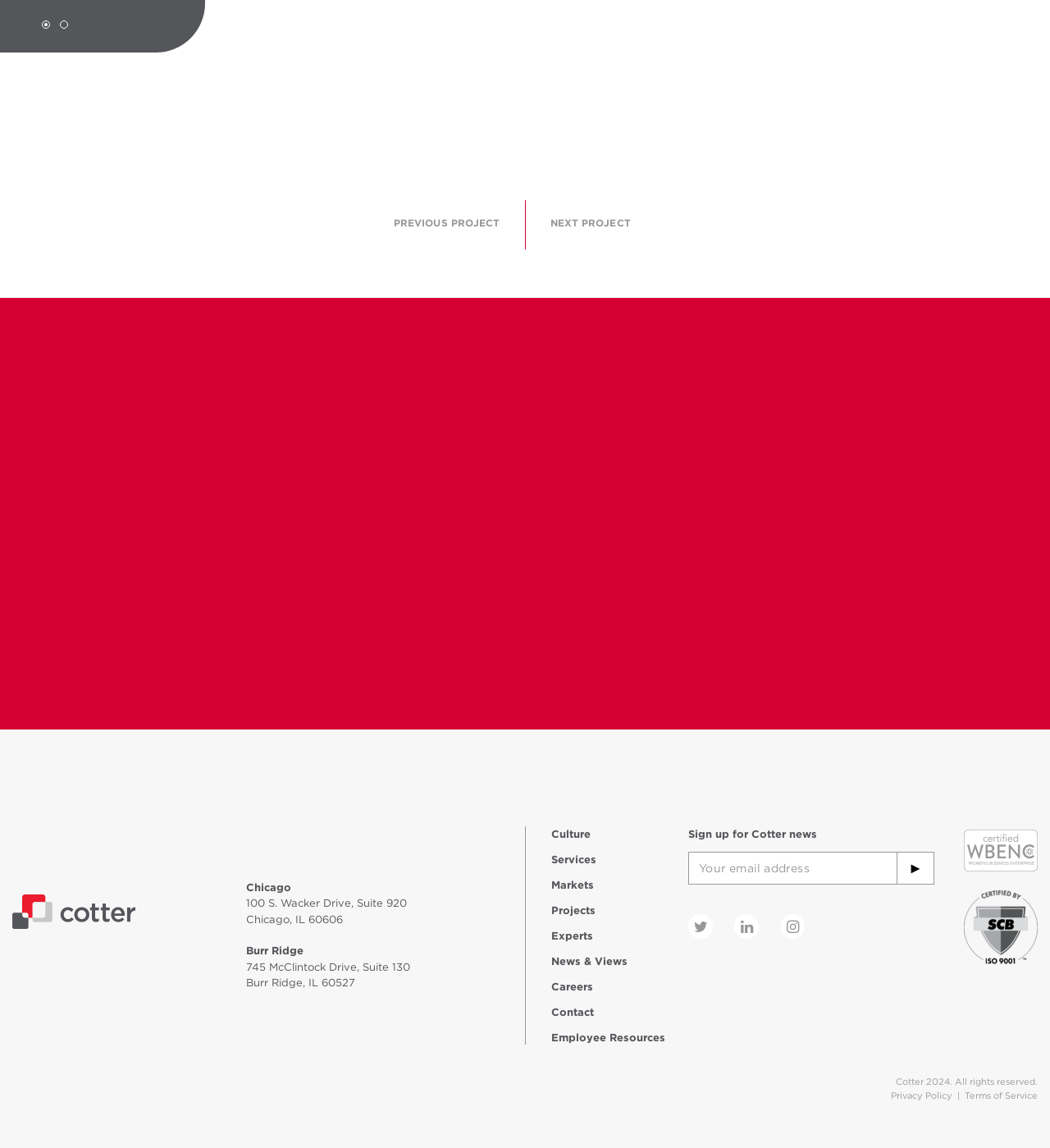Please determine the bounding box coordinates of the clickable area required to carry out the following instruction: "Click on Cotter". The coordinates must be four float numbers between 0 and 1, represented as [left, top, right, bottom].

[0.012, 0.779, 0.129, 0.812]